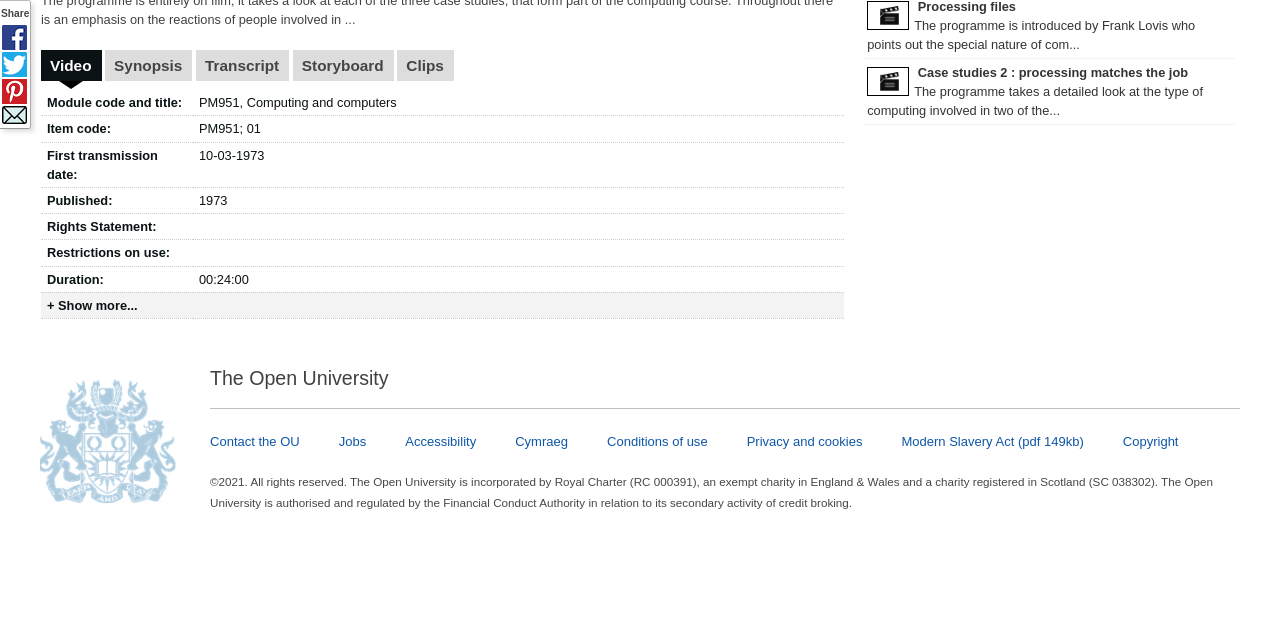Find the bounding box coordinates of the UI element according to this description: "Video".

[0.032, 0.079, 0.079, 0.127]